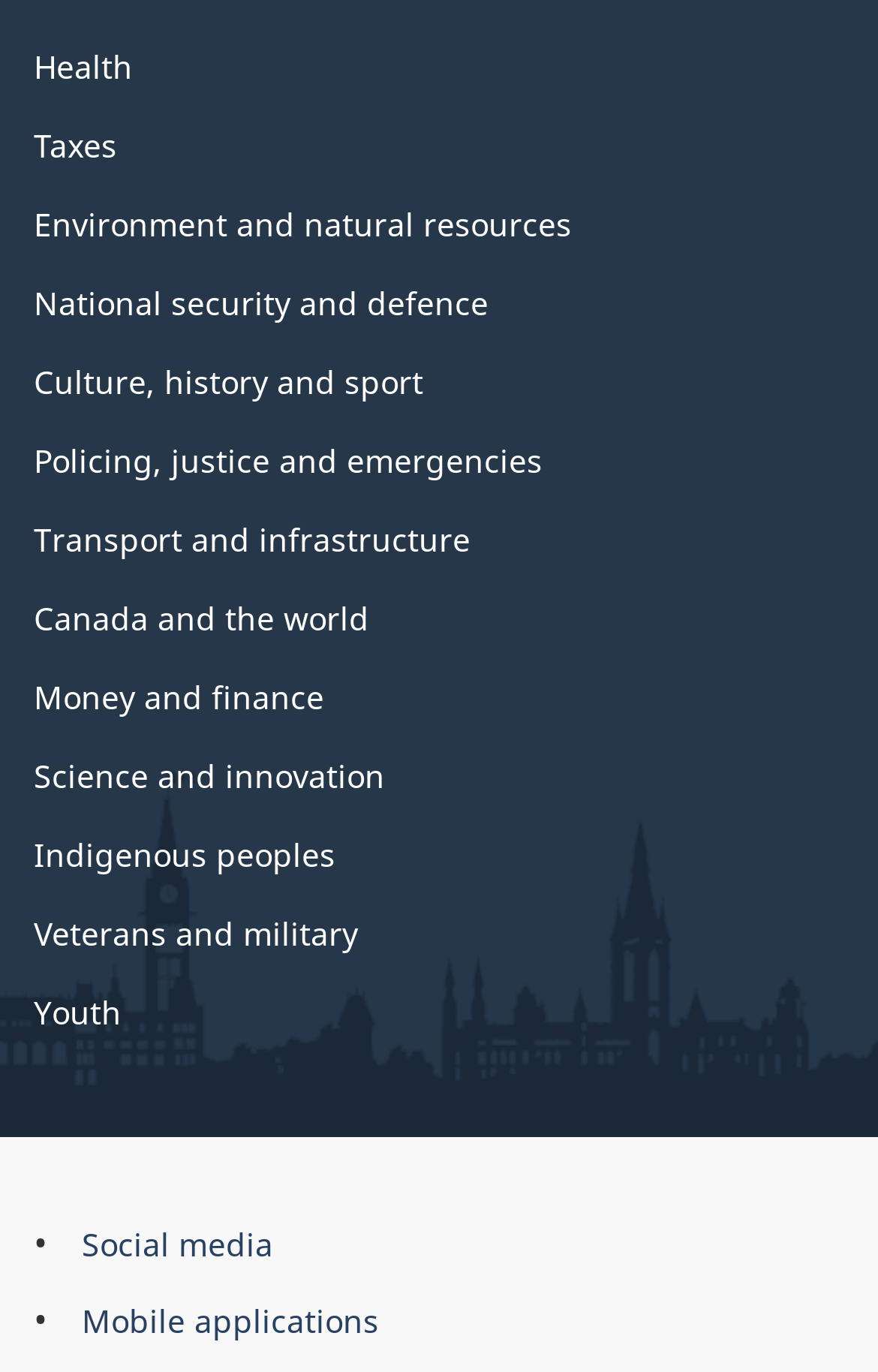Carefully examine the image and provide an in-depth answer to the question: What is the last category listed?

By looking at the list of links, I can see that the last category listed is 'Youth'. This category is likely related to government initiatives or services focused on young people.